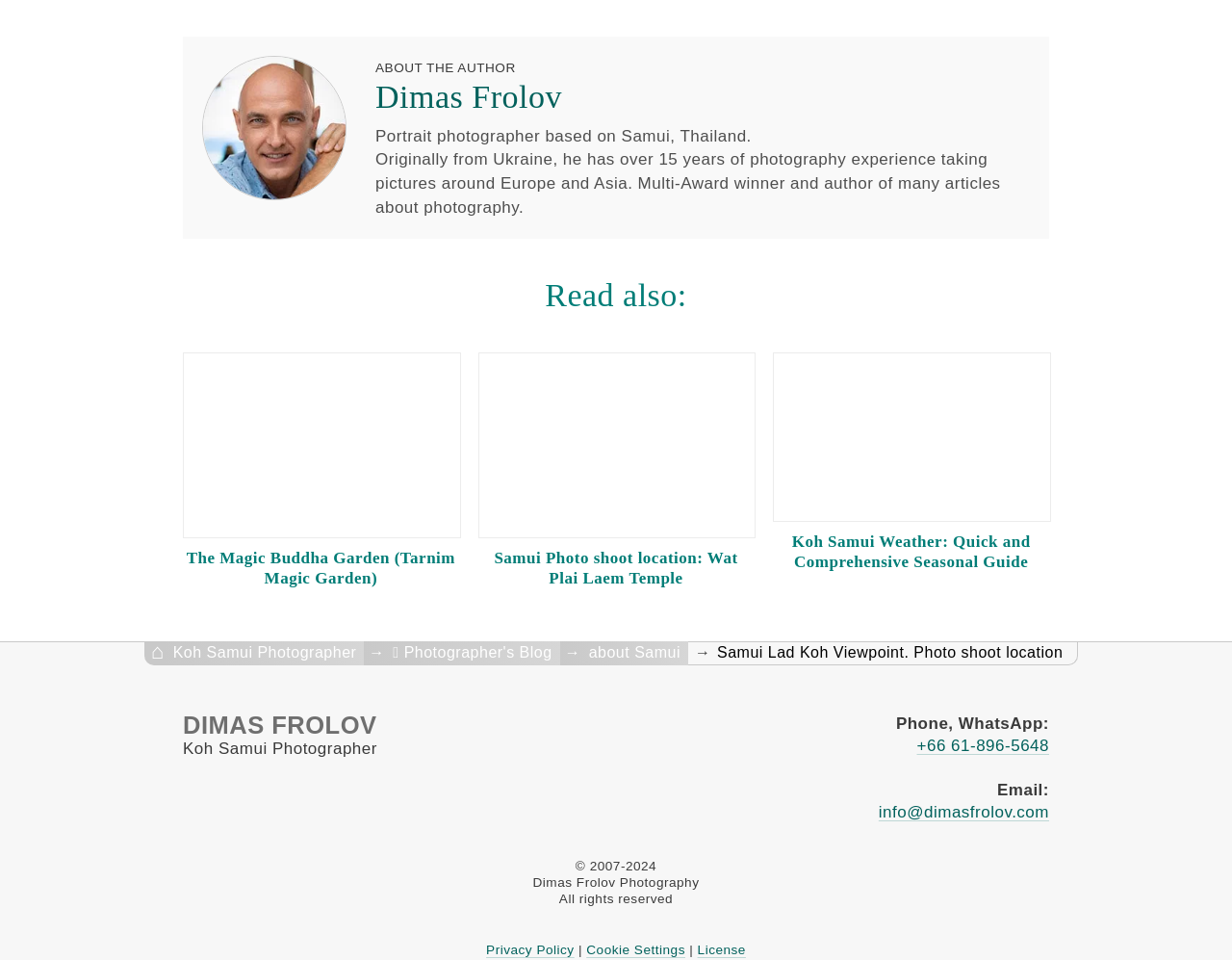Pinpoint the bounding box coordinates of the clickable element needed to complete the instruction: "Search for keywords". The coordinates should be provided as four float numbers between 0 and 1: [left, top, right, bottom].

None